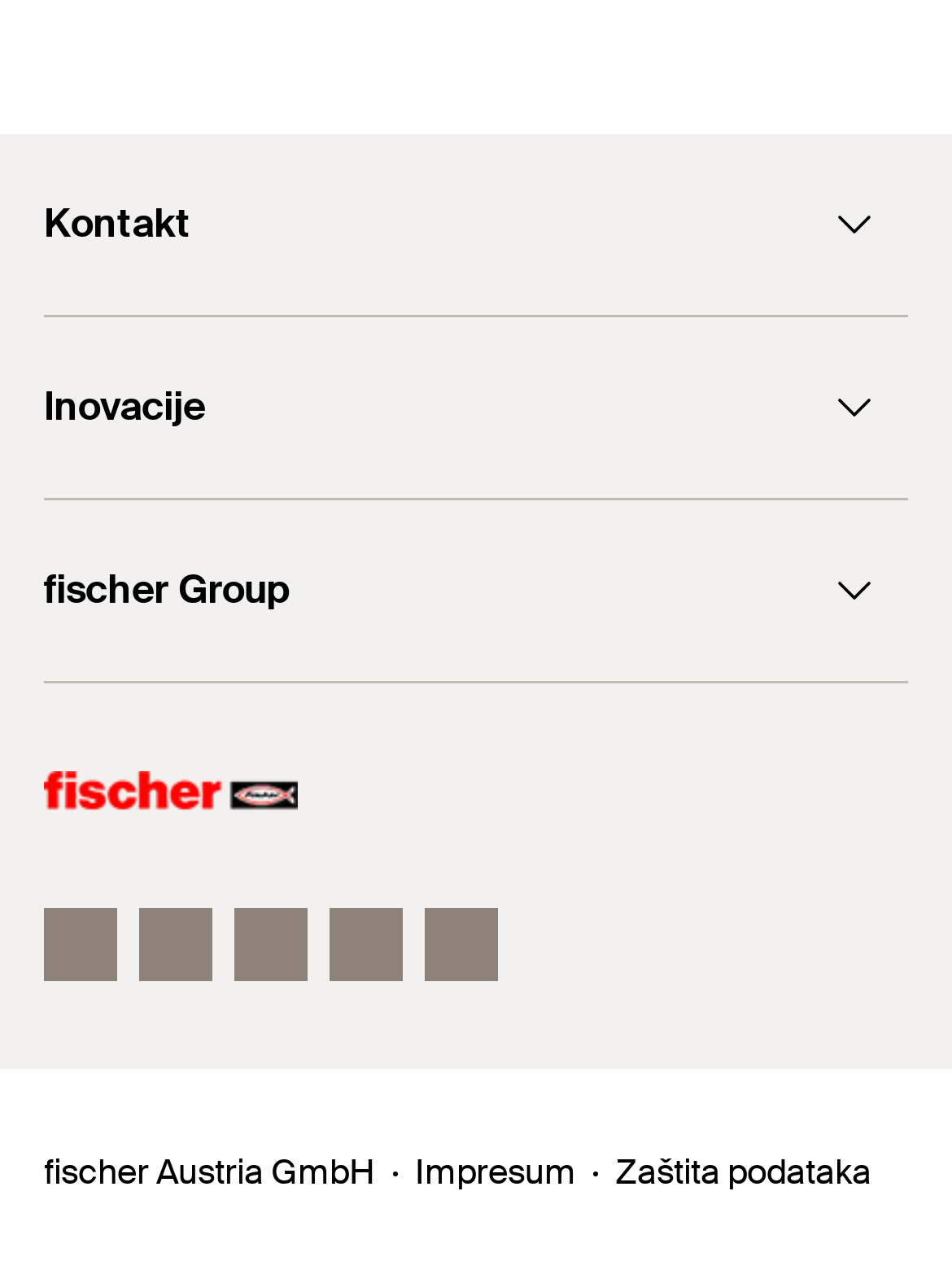Can you find the bounding box coordinates for the UI element given this description: "Zaštita podataka"? Provide the coordinates as four float numbers between 0 and 1: [left, top, right, bottom].

[0.646, 0.902, 0.915, 0.936]